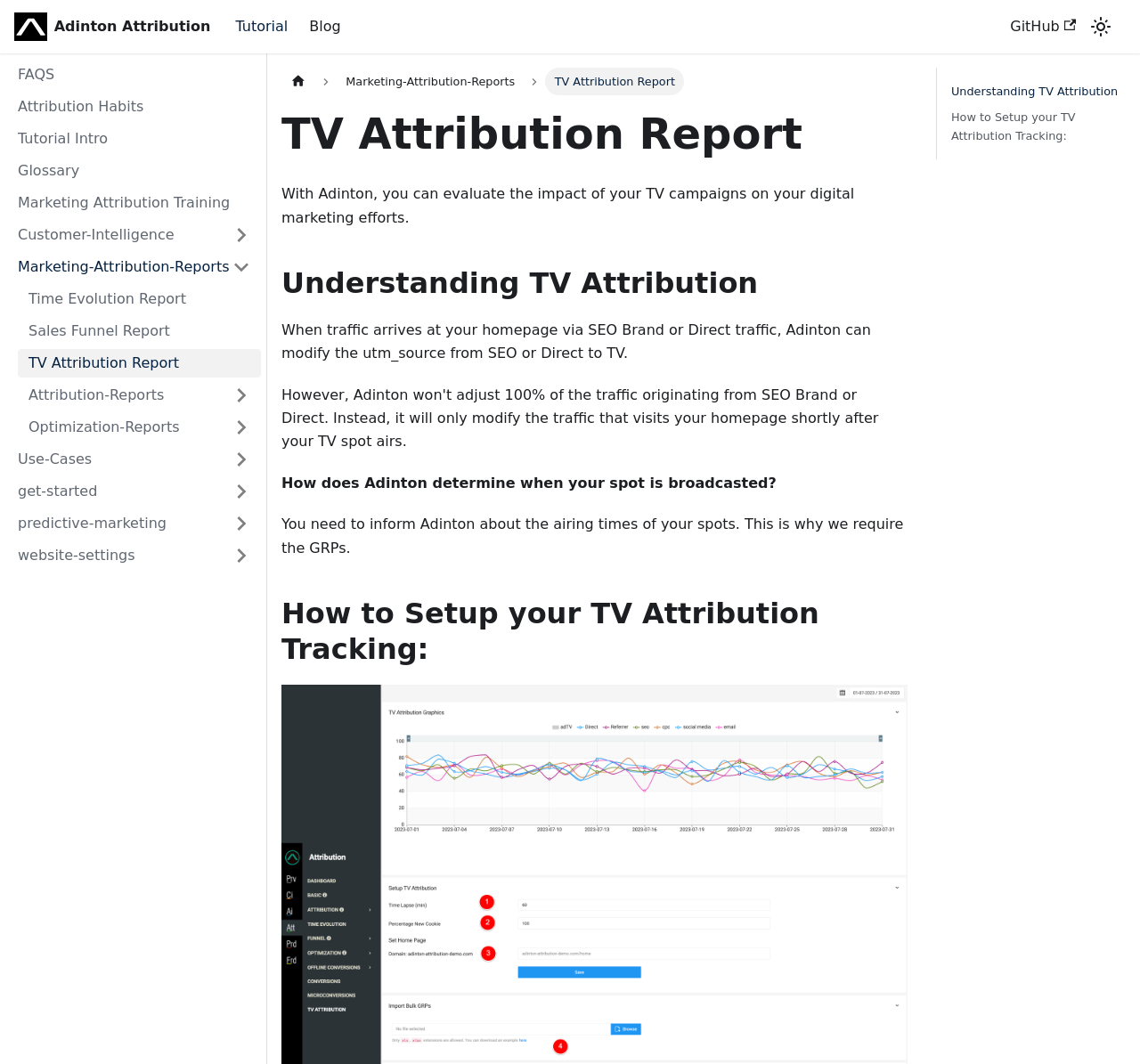Could you locate the bounding box coordinates for the section that should be clicked to accomplish this task: "Switch between dark and light mode".

[0.953, 0.012, 0.978, 0.038]